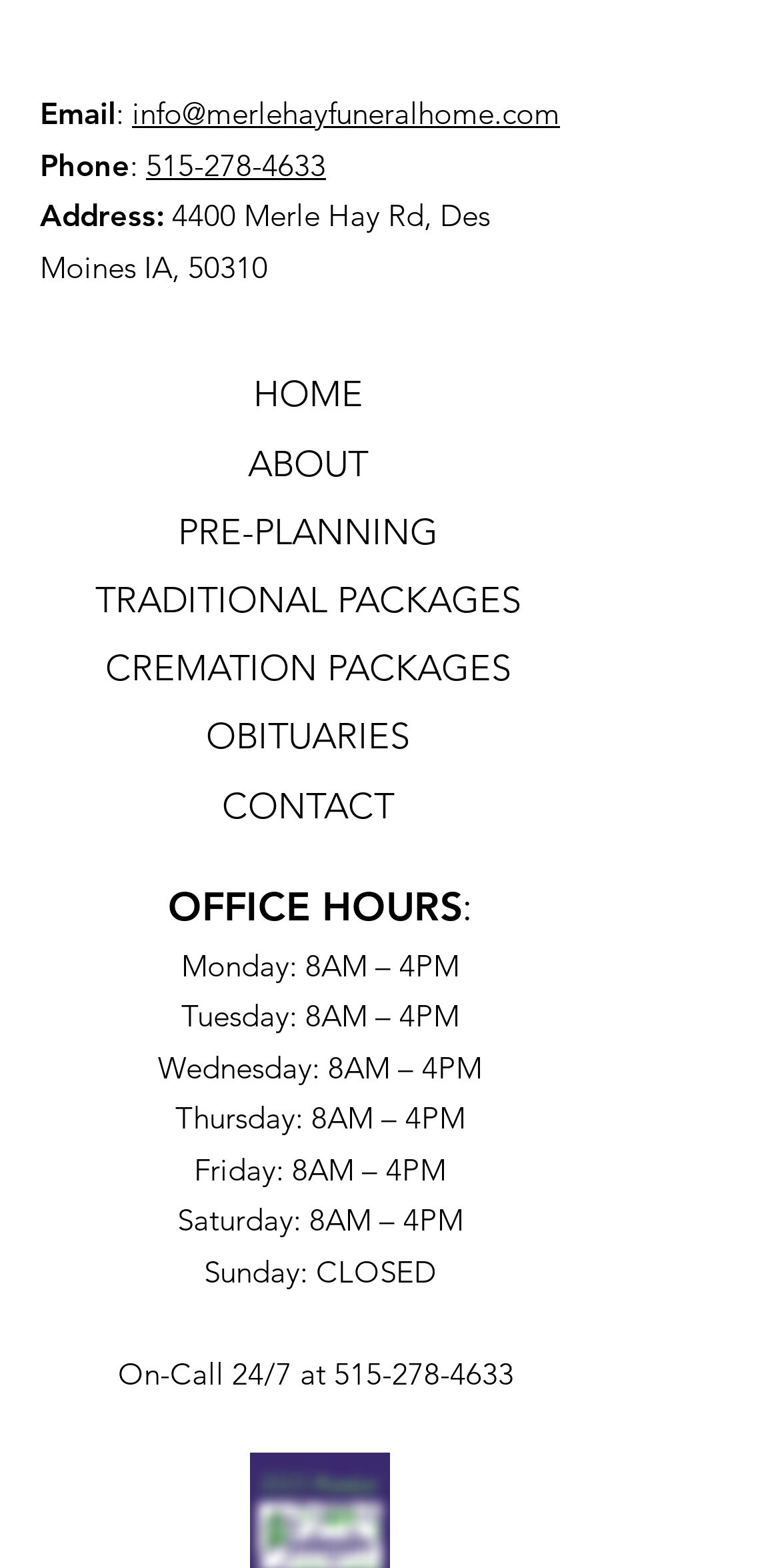Please specify the bounding box coordinates of the clickable region to carry out the following instruction: "view obituaries". The coordinates should be four float numbers between 0 and 1, in the format [left, top, right, bottom].

[0.264, 0.456, 0.526, 0.484]